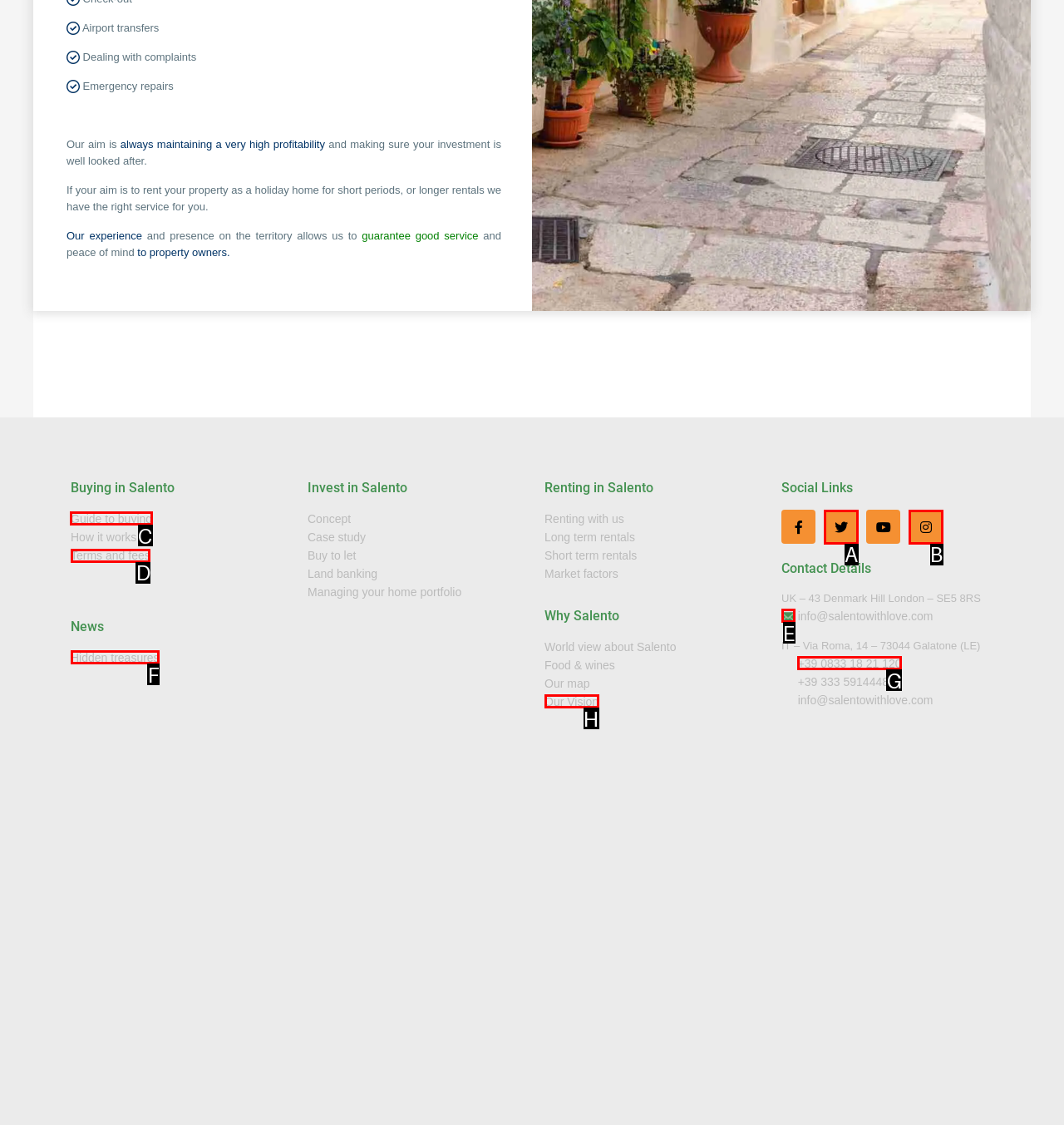Select the HTML element that needs to be clicked to perform the task: Click on 'Guide to buying'. Reply with the letter of the chosen option.

C